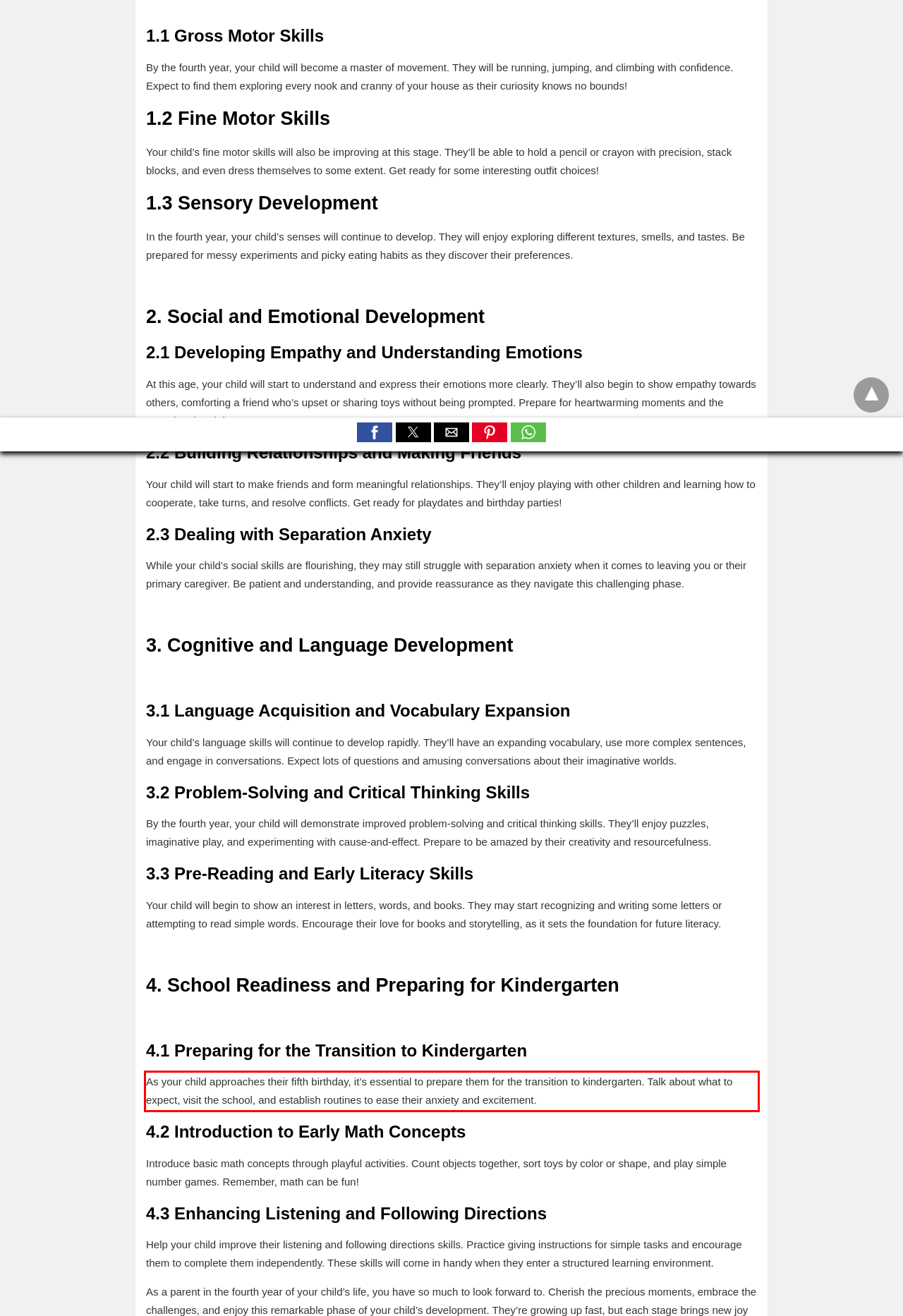The screenshot provided shows a webpage with a red bounding box. Apply OCR to the text within this red bounding box and provide the extracted content.

As your child approaches their fifth birthday, it’s essential to prepare them for the transition to kindergarten. Talk about what to expect, visit the school, and establish routines to ease their anxiety and excitement.